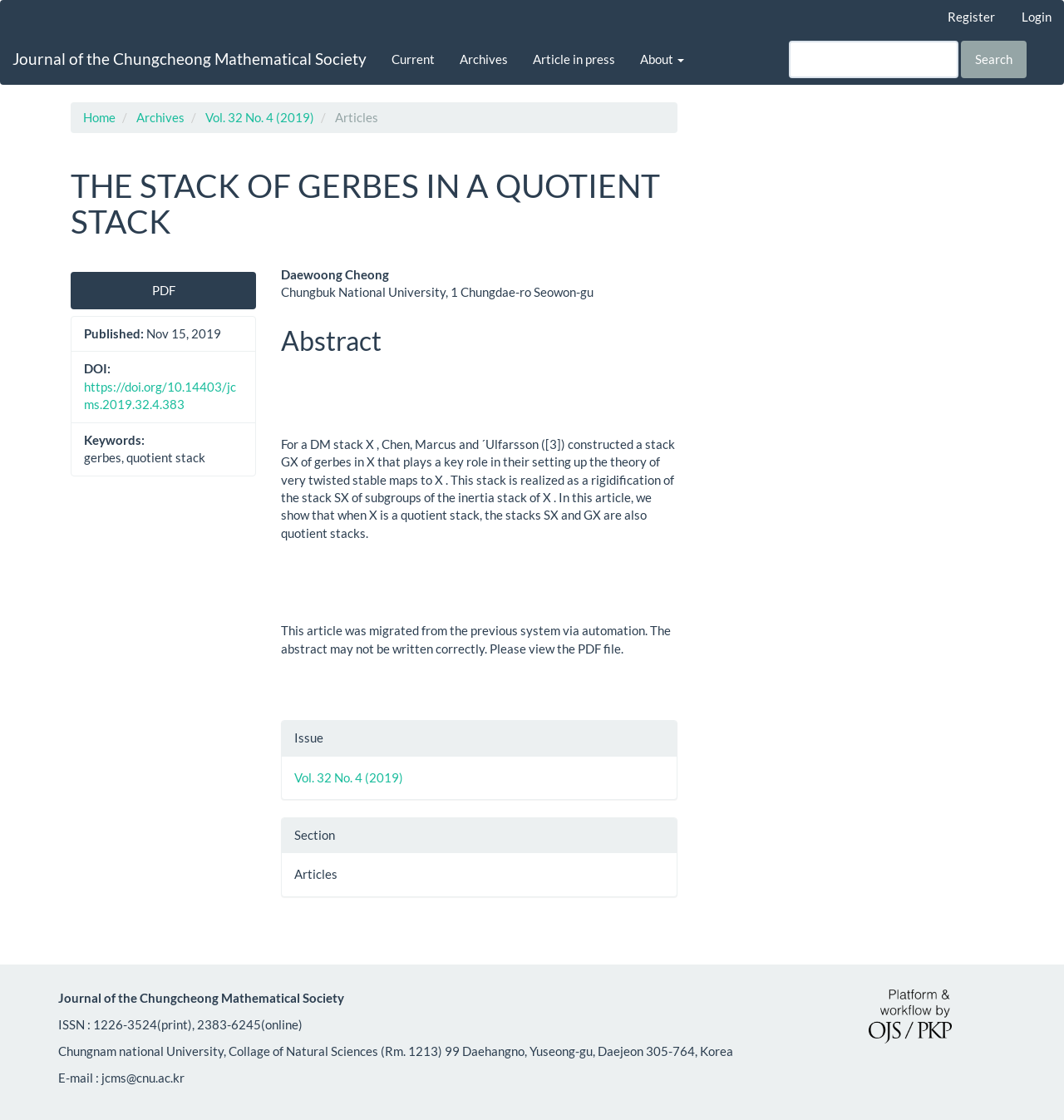Please locate the UI element described by "Vol. 32 No. 4 (2019)" and provide its bounding box coordinates.

[0.193, 0.098, 0.295, 0.111]